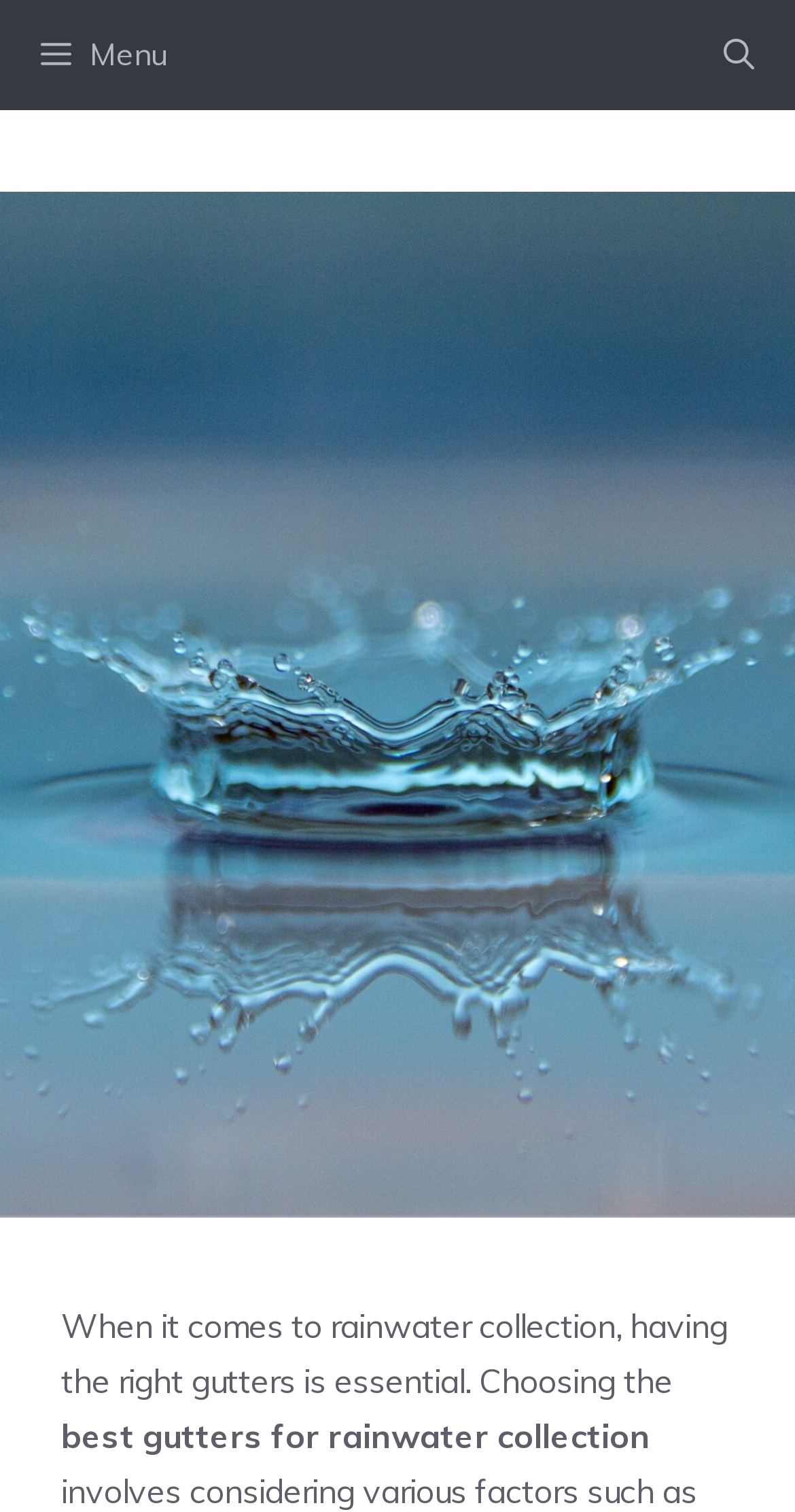Detail the webpage's structure and highlights in your description.

The webpage is about finding the best gutters for rainwater collection. At the top, there is a primary navigation menu with a "Menu" button on the left and an "Open search" button on the right. Below the navigation menu, there is a prominent heading that reads "FIND THE BEST GUTTERS FOR RAINWATER COLLECTION TODAY!".

To the left of the heading, there is a link labeled "RAIN". Below the heading, there is a byline that reads "By Aisha" with a timestamp "October 28, 2023" next to it. The main content of the webpage starts below the byline, with a paragraph of text that begins with "When it comes to rainwater collection, having the right gutters is essential. Choosing the best gutters for rainwater collection..." and continues with the phrase "...involves considering various" on the next line.